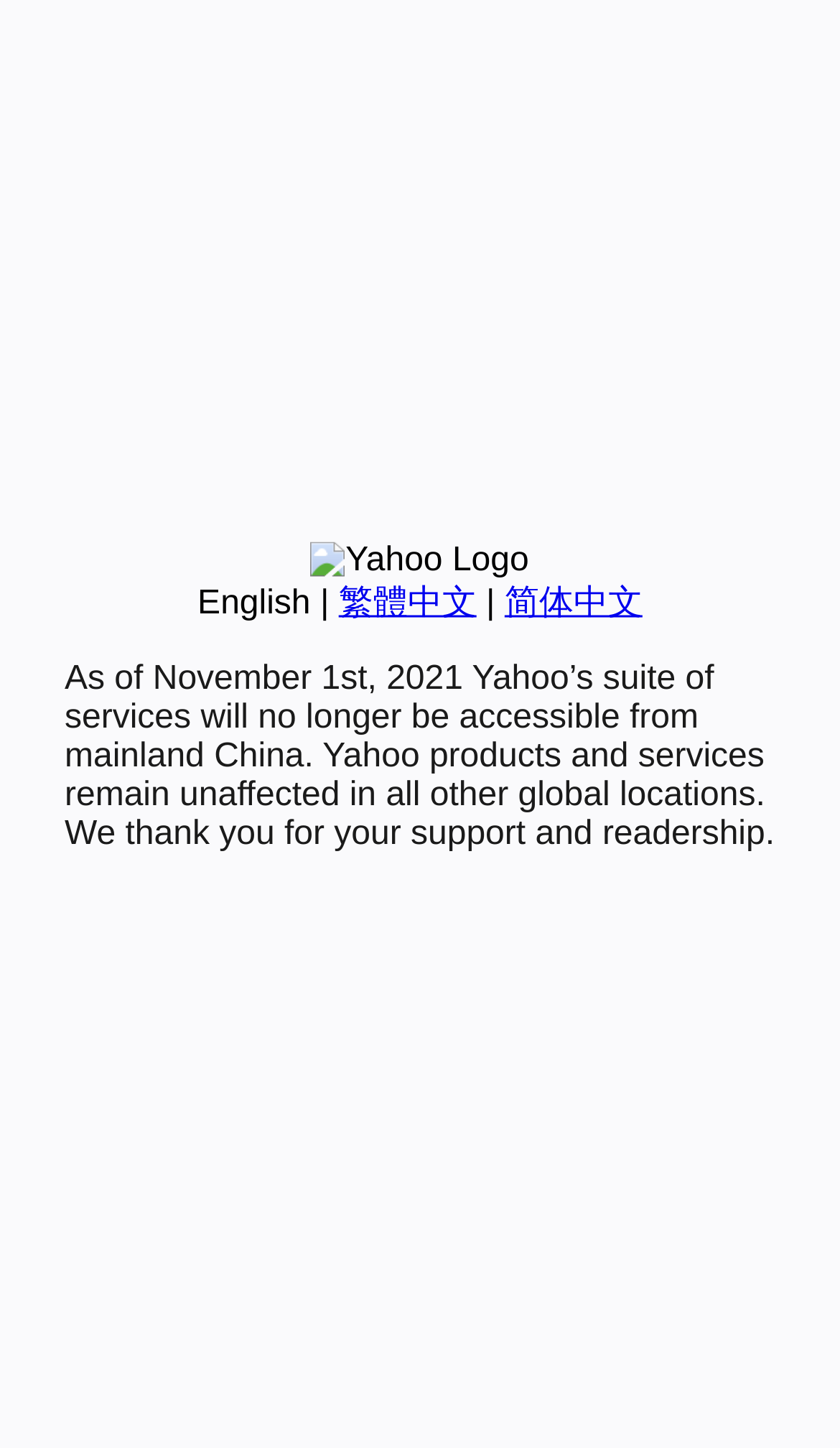Locate the bounding box for the described UI element: "简体中文". Ensure the coordinates are four float numbers between 0 and 1, formatted as [left, top, right, bottom].

[0.601, 0.404, 0.765, 0.429]